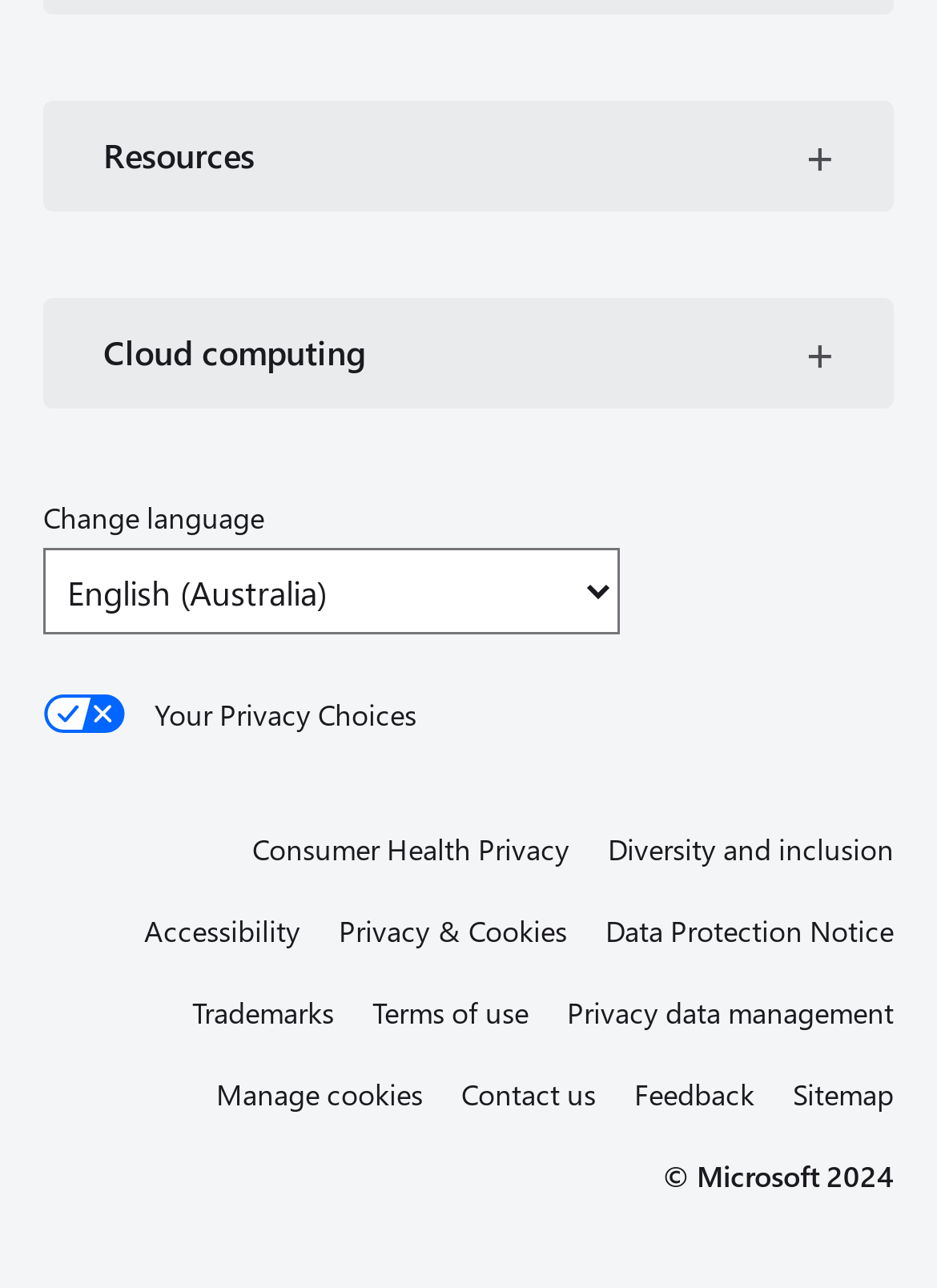How many links are there in the footer?
Based on the visual, give a brief answer using one word or a short phrase.

14